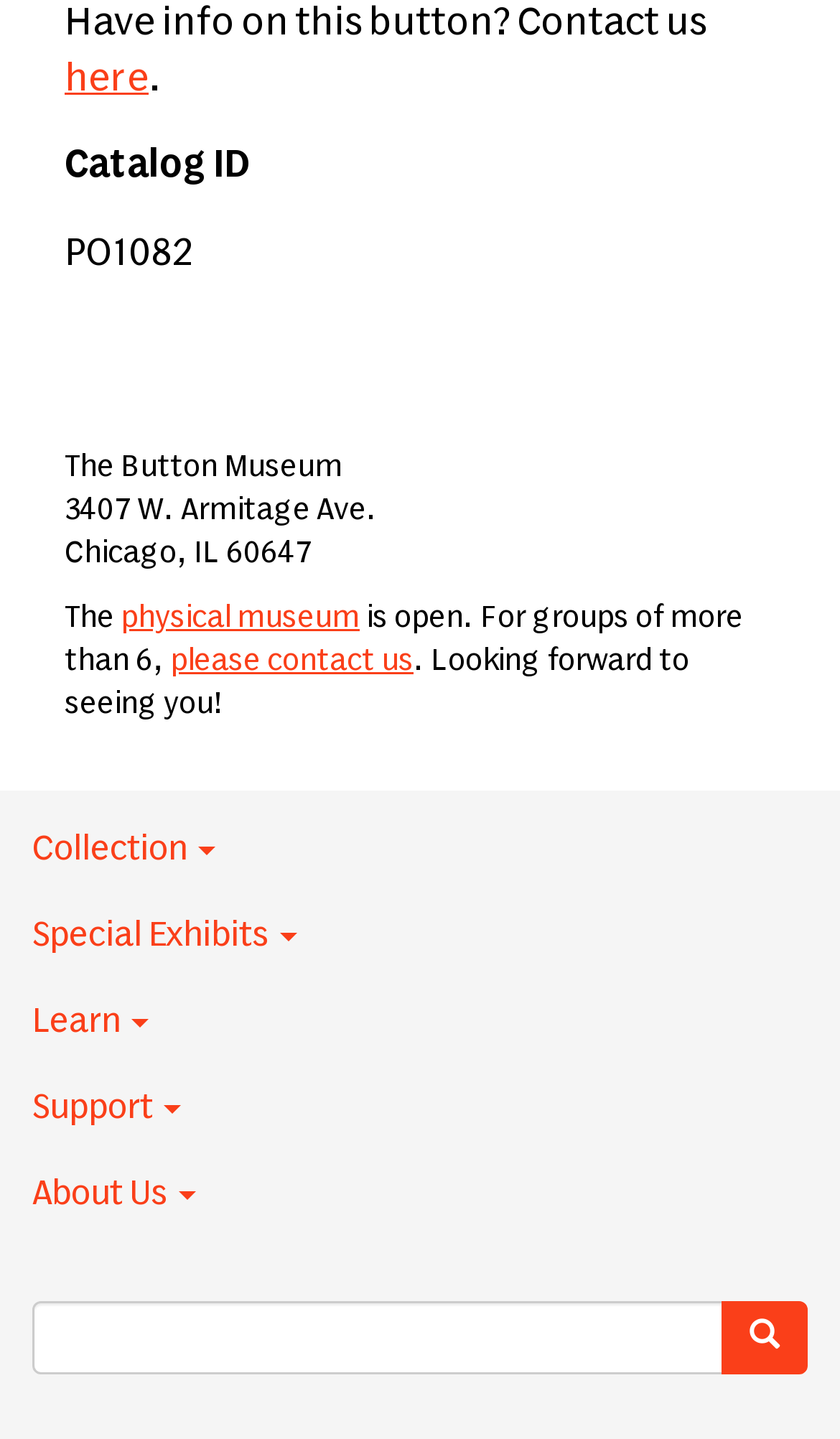From the element description please contact us, predict the bounding box coordinates of the UI element. The coordinates must be specified in the format (top-left x, top-left y, bottom-right x, bottom-right y) and should be within the 0 to 1 range.

[0.203, 0.449, 0.492, 0.47]